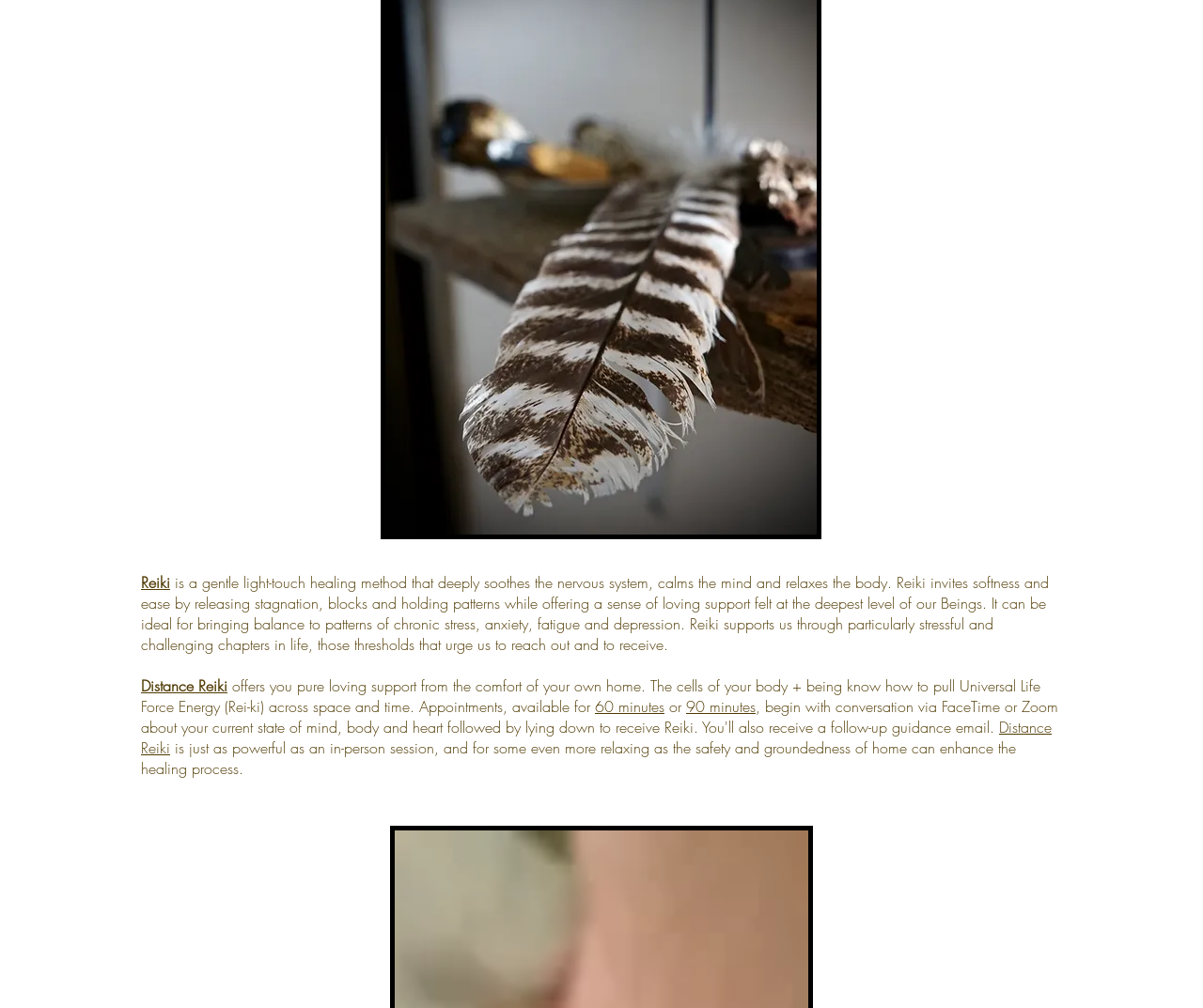What is the purpose of Distance Reiki? Analyze the screenshot and reply with just one word or a short phrase.

Pure loving support